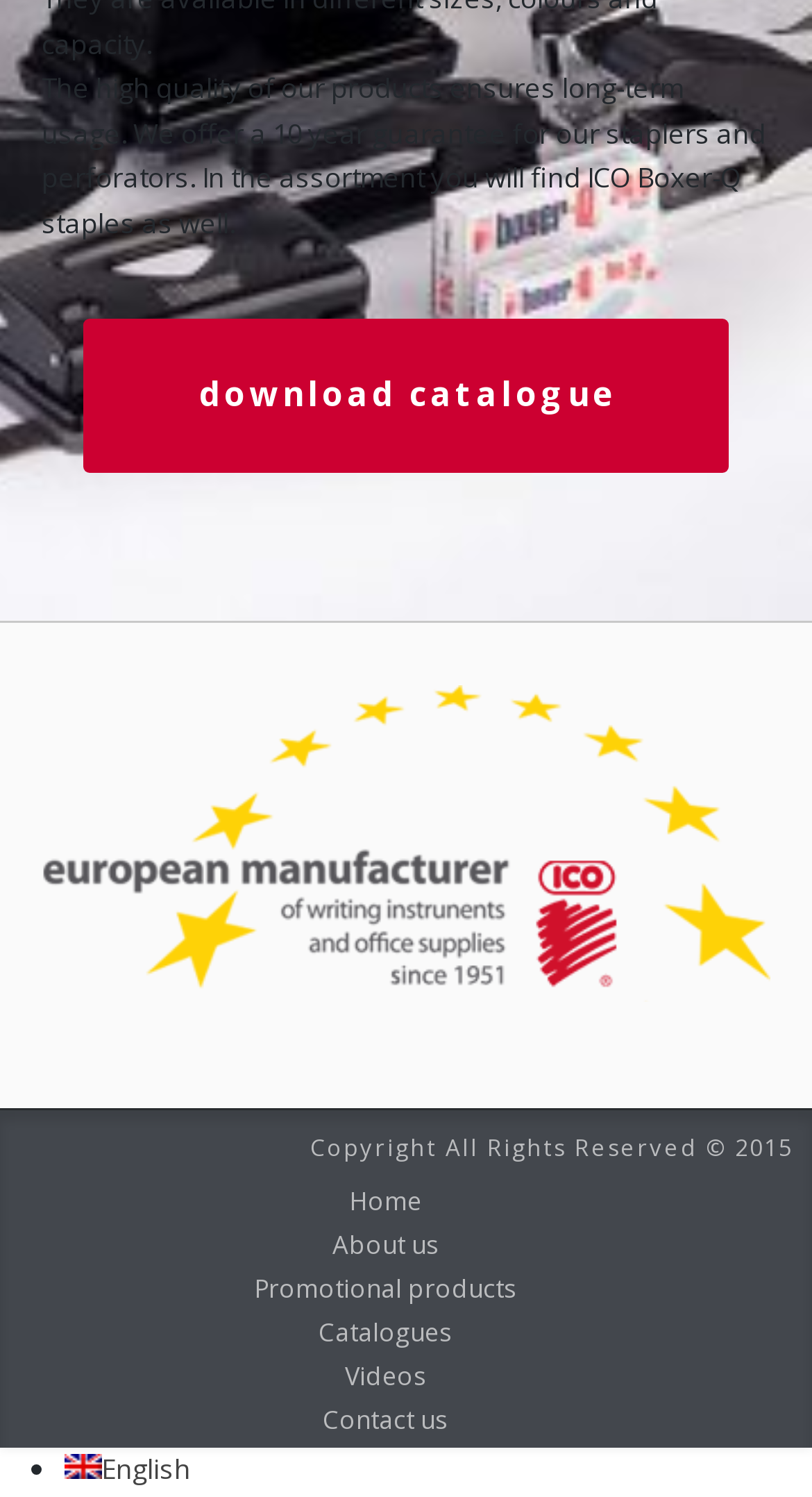Can you show the bounding box coordinates of the region to click on to complete the task described in the instruction: "go to Home"?

[0.0, 0.792, 0.949, 0.814]